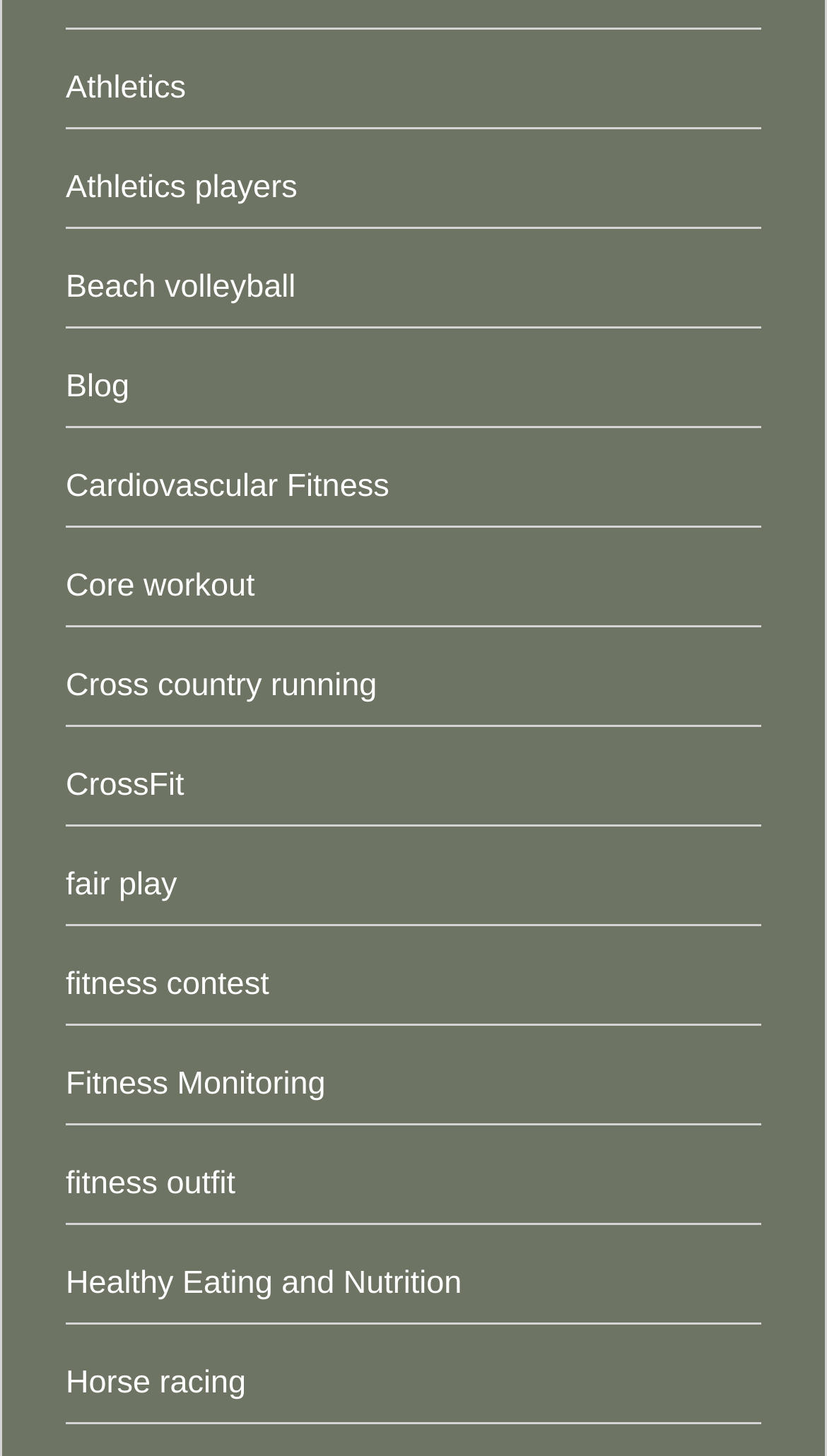Identify the bounding box coordinates for the UI element described as follows: "Horse racing". Ensure the coordinates are four float numbers between 0 and 1, formatted as [left, top, right, bottom].

[0.079, 0.937, 0.298, 0.962]